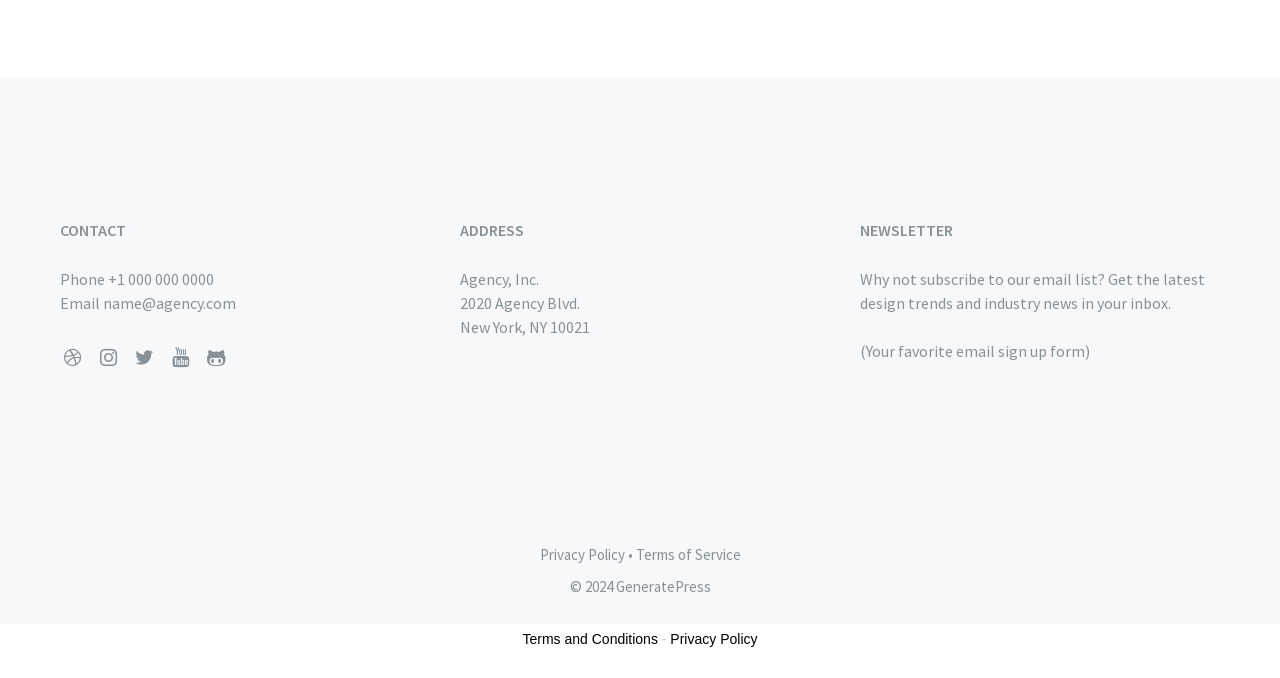What social media platforms are linked?
Using the details from the image, give an elaborate explanation to answer the question.

The social media platforms are listed in the second complementary section, where each platform is represented by a link with its respective name.